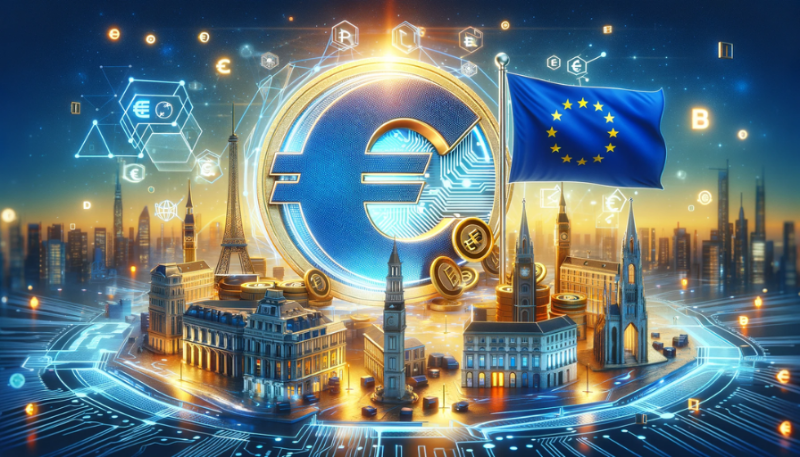What is waving beside the euro symbol?
Answer the question in as much detail as possible.

The European Union flag prominently waves beside the euro symbol, emphasizing the EU's commitment to harnessing digital innovation in finance while considering the implications of cryptocurrencies as speculative assets.